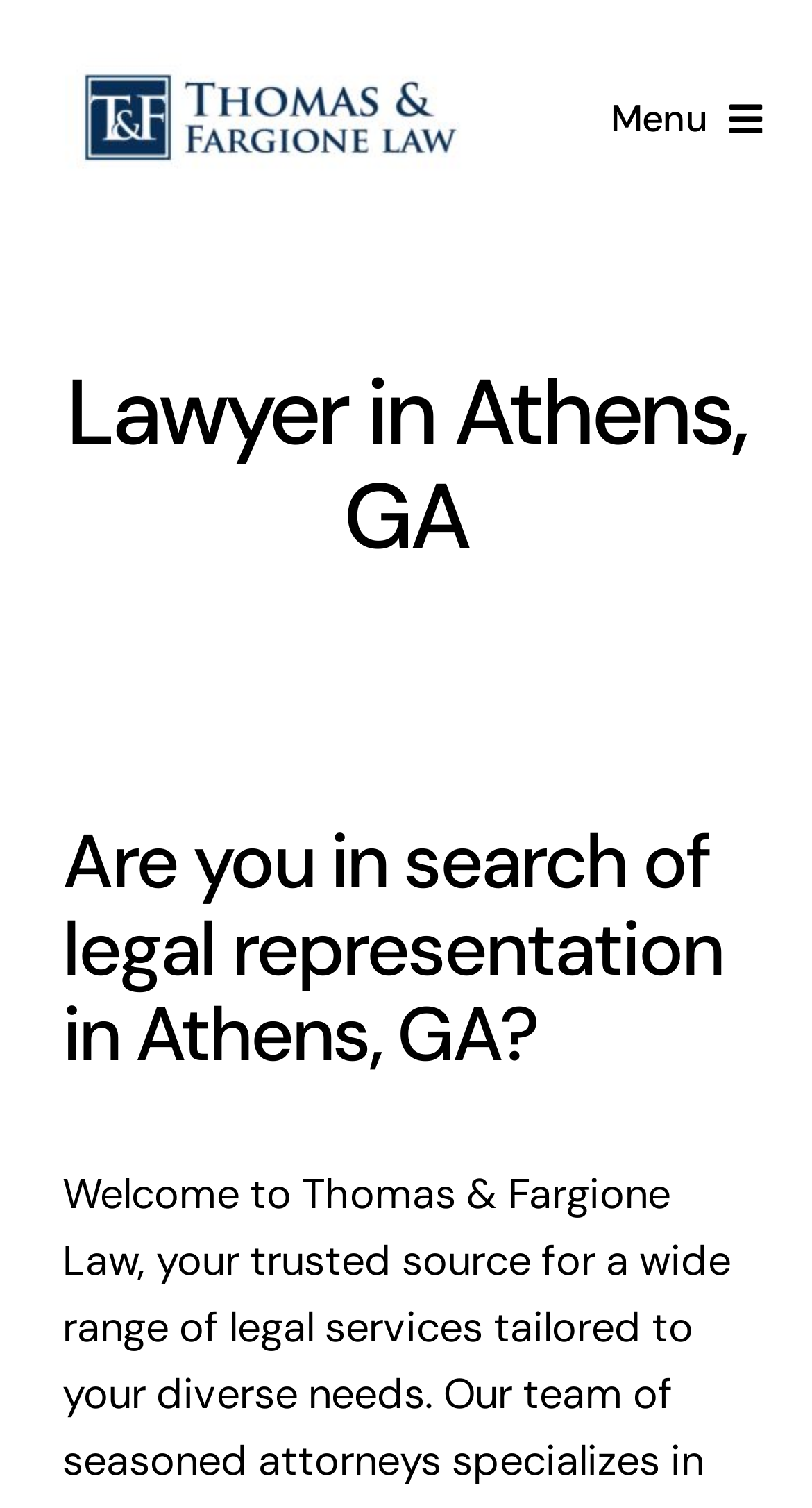Write a detailed summary of the webpage.

The webpage is about a law firm, Thomas & Fargione Law, based in Athens, GA. At the top-left corner, there is an image of the law firm, accompanied by a link with an untitled design. Below the image, there is a main navigation menu with a button to expand or collapse it. The menu has four links: Home, Services, About, and Blog.

Above the navigation menu, there is a page title bar with two headings. The first heading reads "Lawyer in Athens, GA", and the second heading asks "Are you in search of legal representation in Athens, GA?" Below the headings, there is a static text "Welcome to" followed by a link to Thomas & Fargione Law.